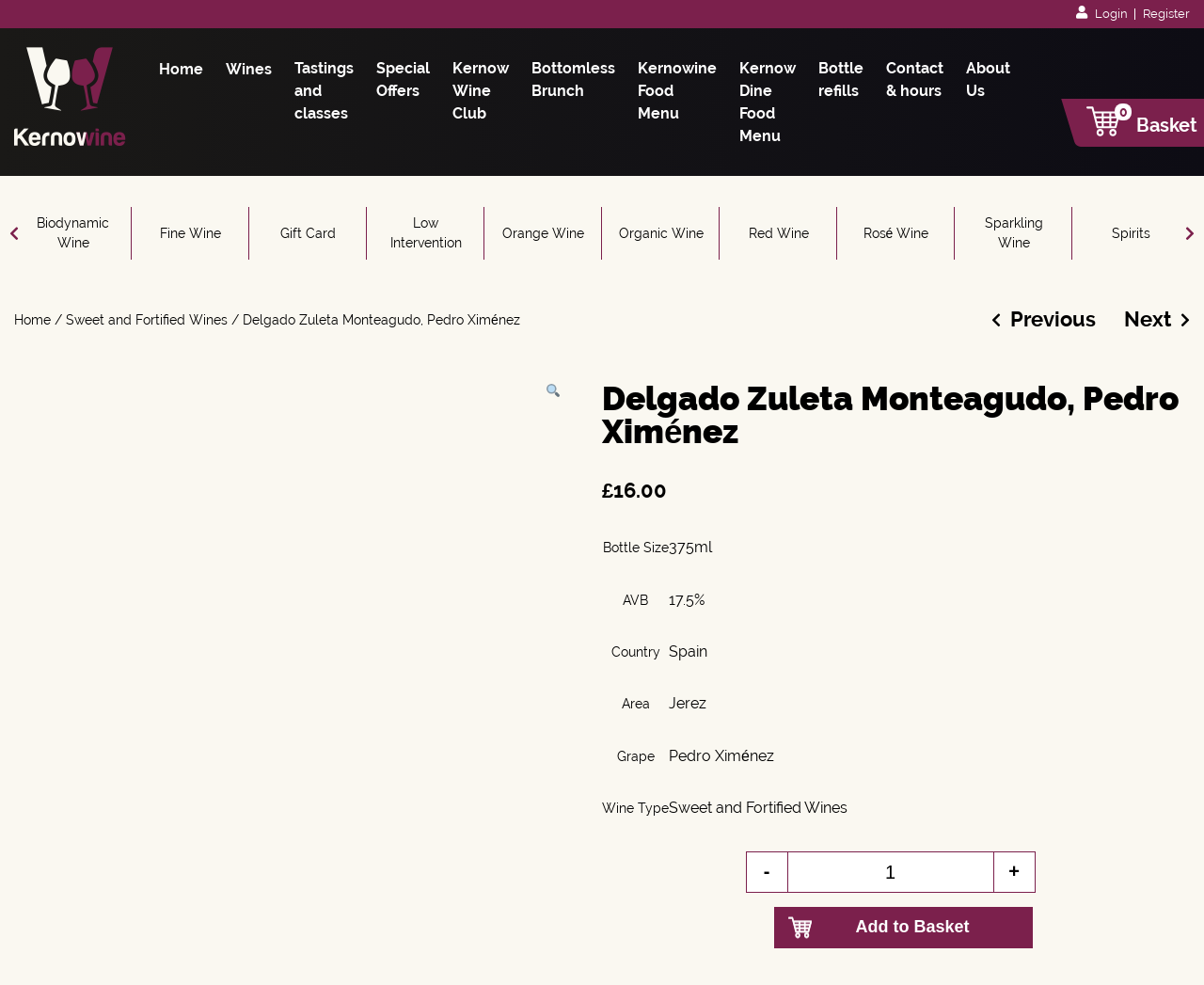Locate the bounding box coordinates of the element's region that should be clicked to carry out the following instruction: "View the wine details". The coordinates need to be four float numbers between 0 and 1, i.e., [left, top, right, bottom].

[0.5, 0.387, 0.988, 0.464]